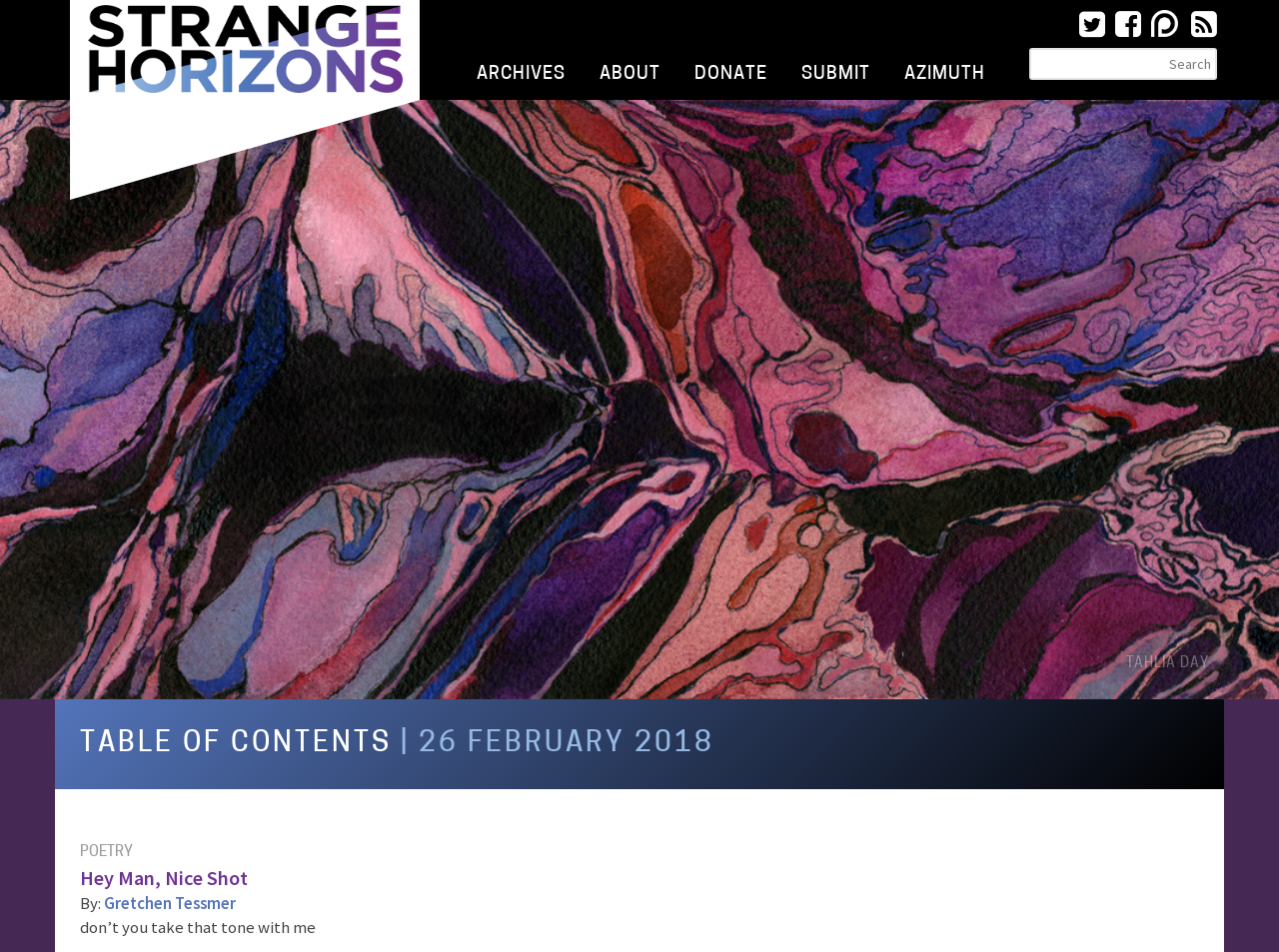Give a short answer to this question using one word or a phrase:
What is the search box placeholder text?

Search